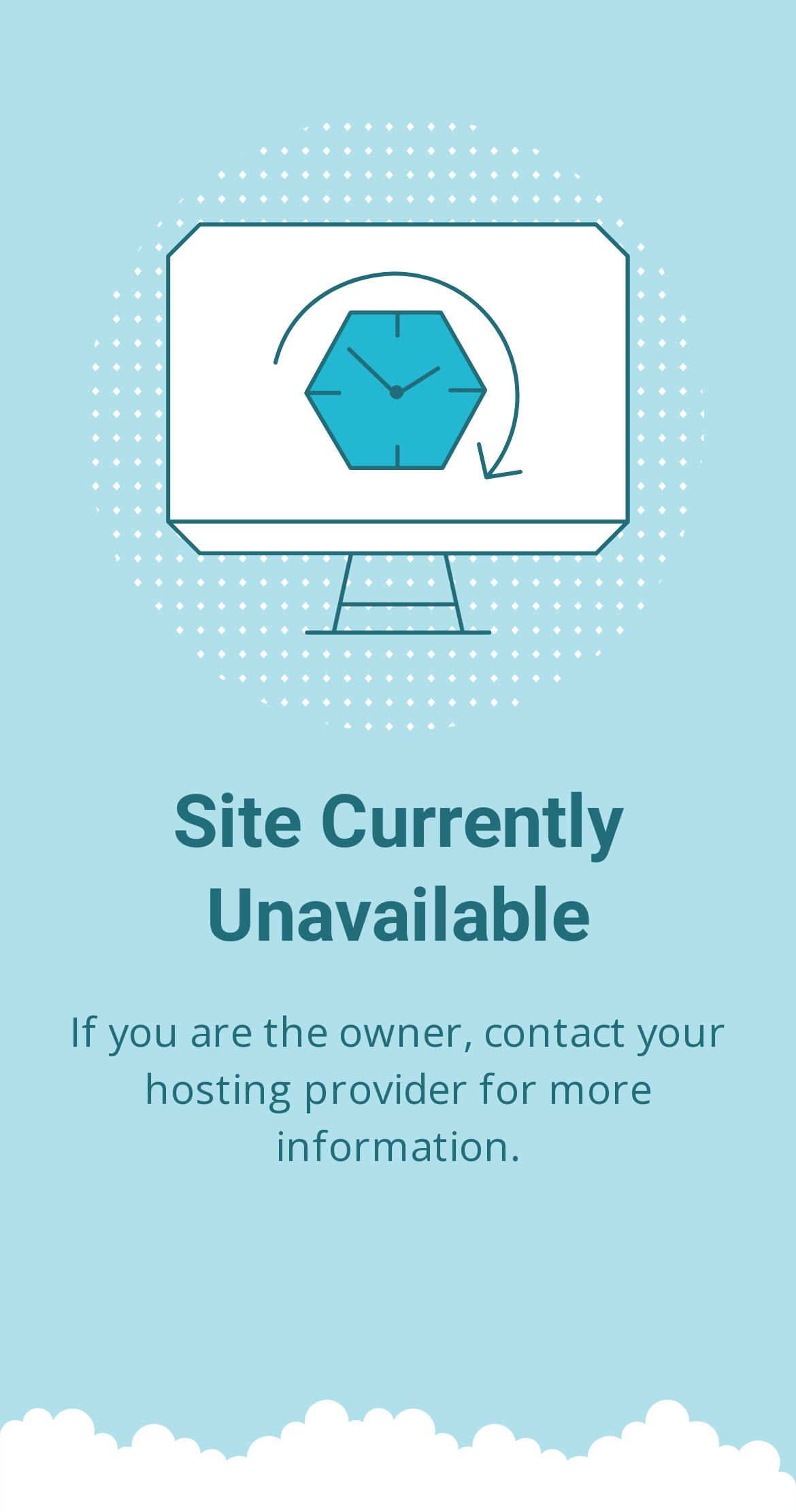Identify and provide the title of the webpage.

Site Currently Unavailable